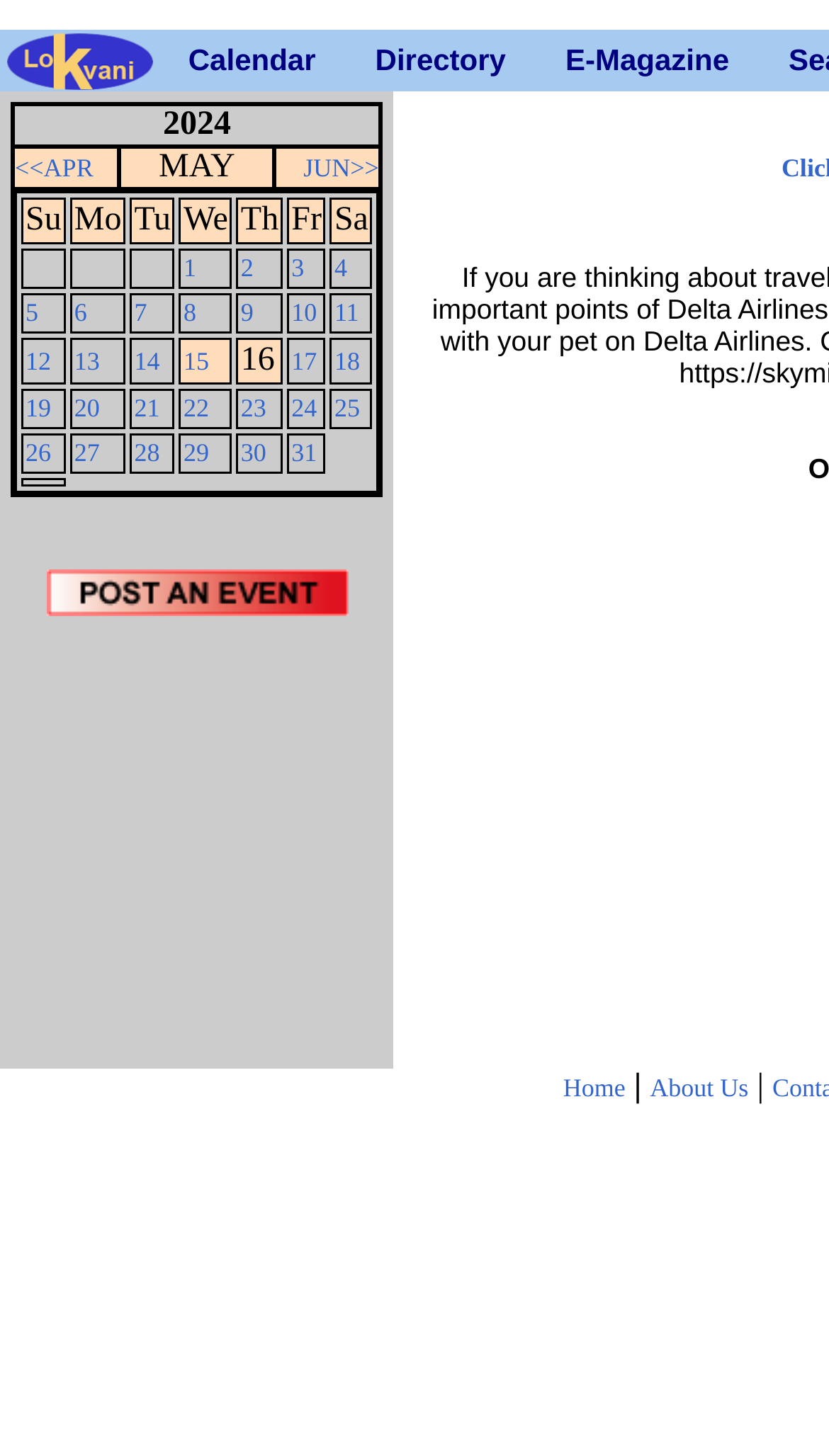Carefully examine the image and provide an in-depth answer to the question: What is the current month?

Based on the calendar layout, the current month is indicated by the 'MAY' gridcell, which is not a link and is in the middle of the month navigation links '<<APR' and 'JUN>>'.